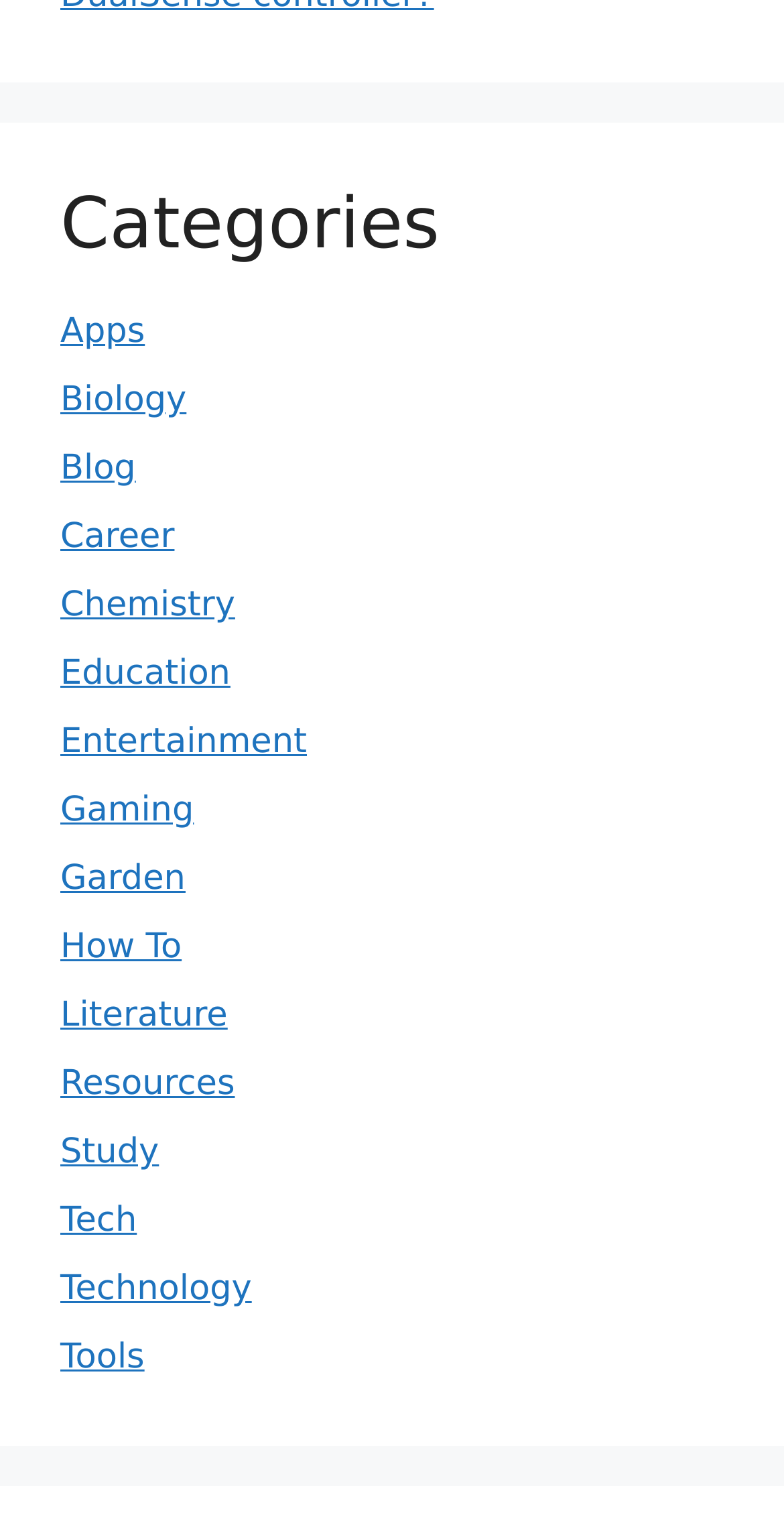Find the bounding box coordinates of the element I should click to carry out the following instruction: "Click on Apps".

[0.077, 0.205, 0.185, 0.232]